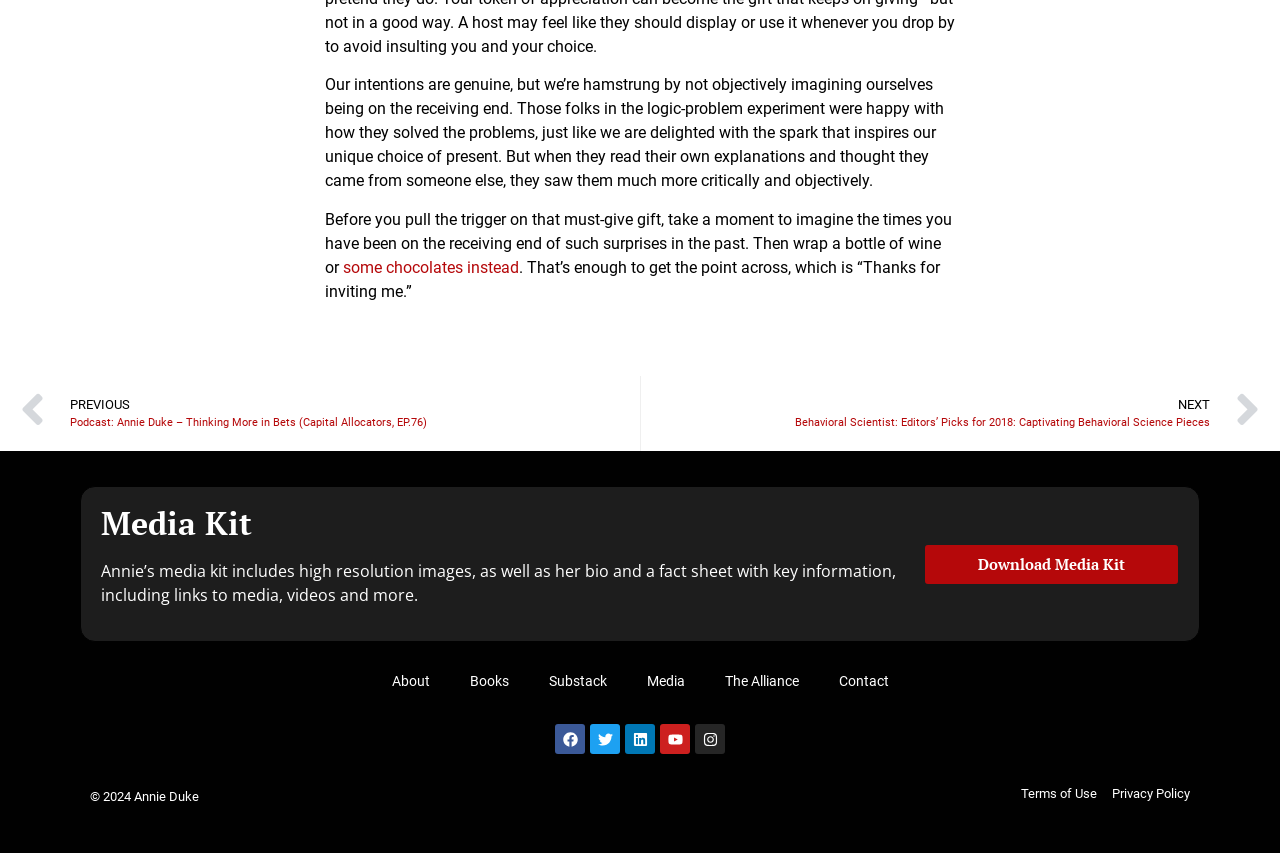How many social media links are there?
Please use the image to provide an in-depth answer to the question.

There are five social media links: Facebook, Twitter, Linkedin, Youtube, and Instagram. These links are located at the bottom of the webpage, each with an accompanying image.